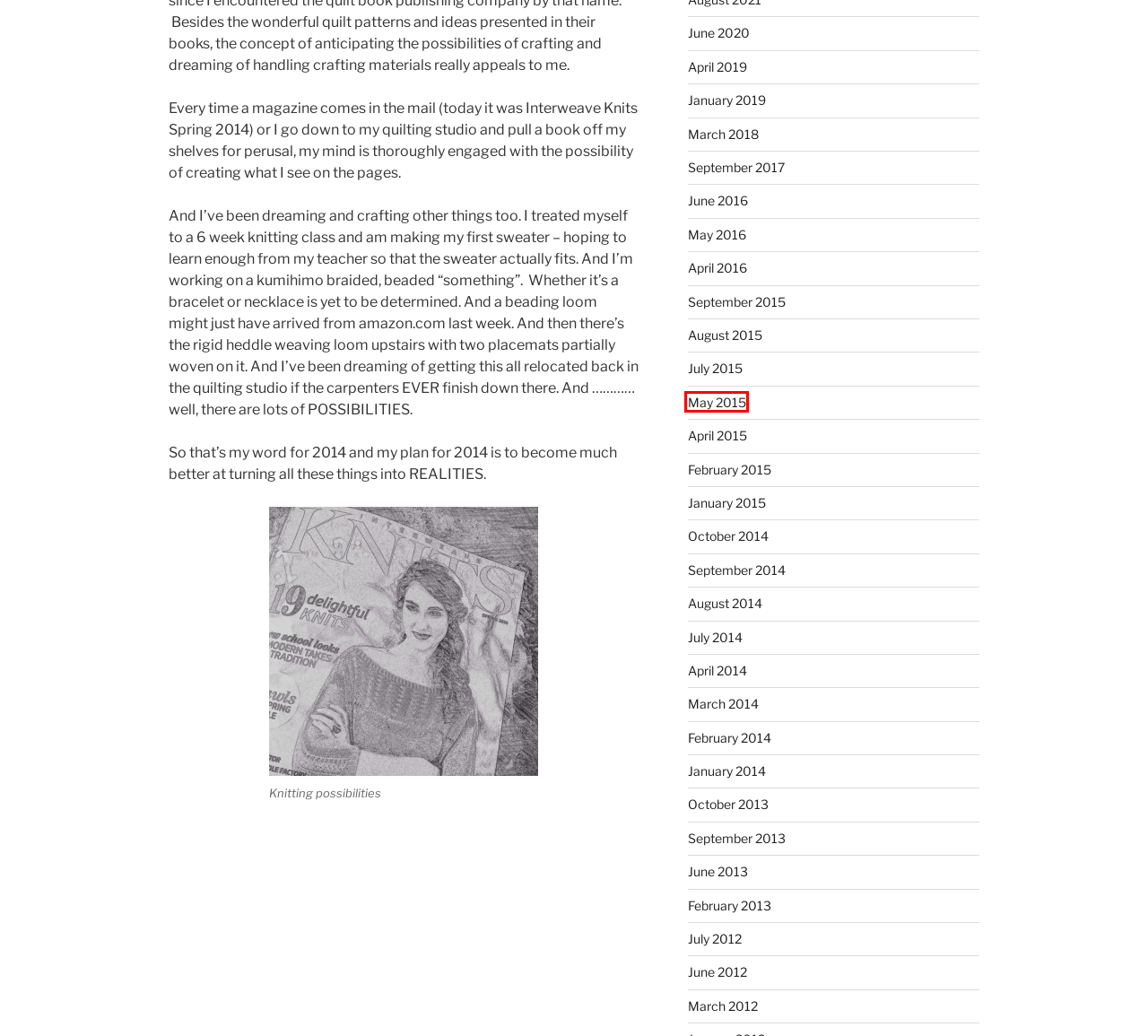You are given a screenshot of a webpage with a red rectangle bounding box around a UI element. Select the webpage description that best matches the new webpage after clicking the element in the bounding box. Here are the candidates:
A. February 2013 – Rippled Effects
B. July 2014 – Rippled Effects
C. May 2015 – Rippled Effects
D. October 2014 – Rippled Effects
E. June 2013 – Rippled Effects
F. January 2019 – Rippled Effects
G. March 2012 – Rippled Effects
H. January 2015 – Rippled Effects

C